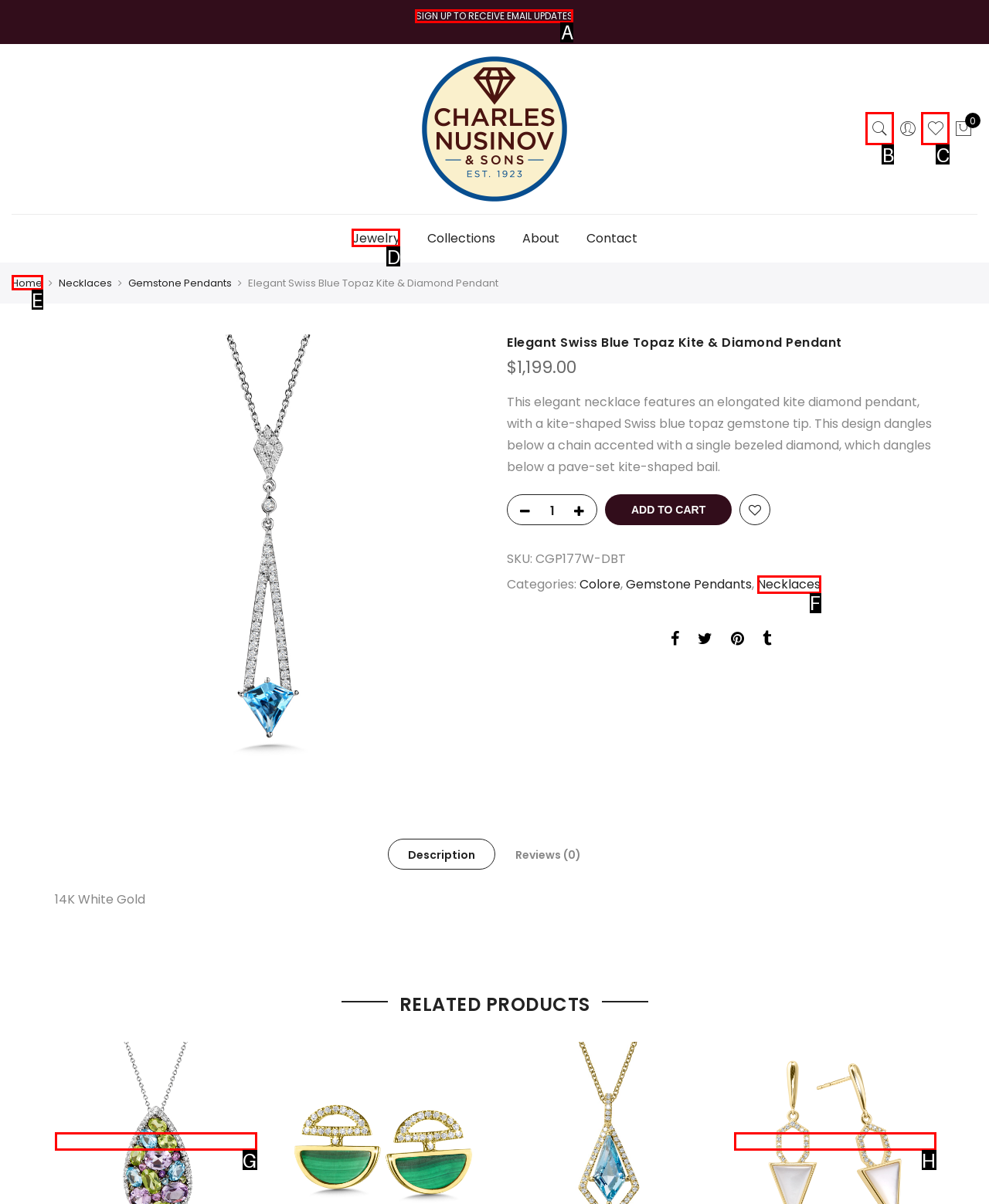Identify the UI element that best fits the description: parent_node: 0 title="View your Wishlist"
Respond with the letter representing the correct option.

C